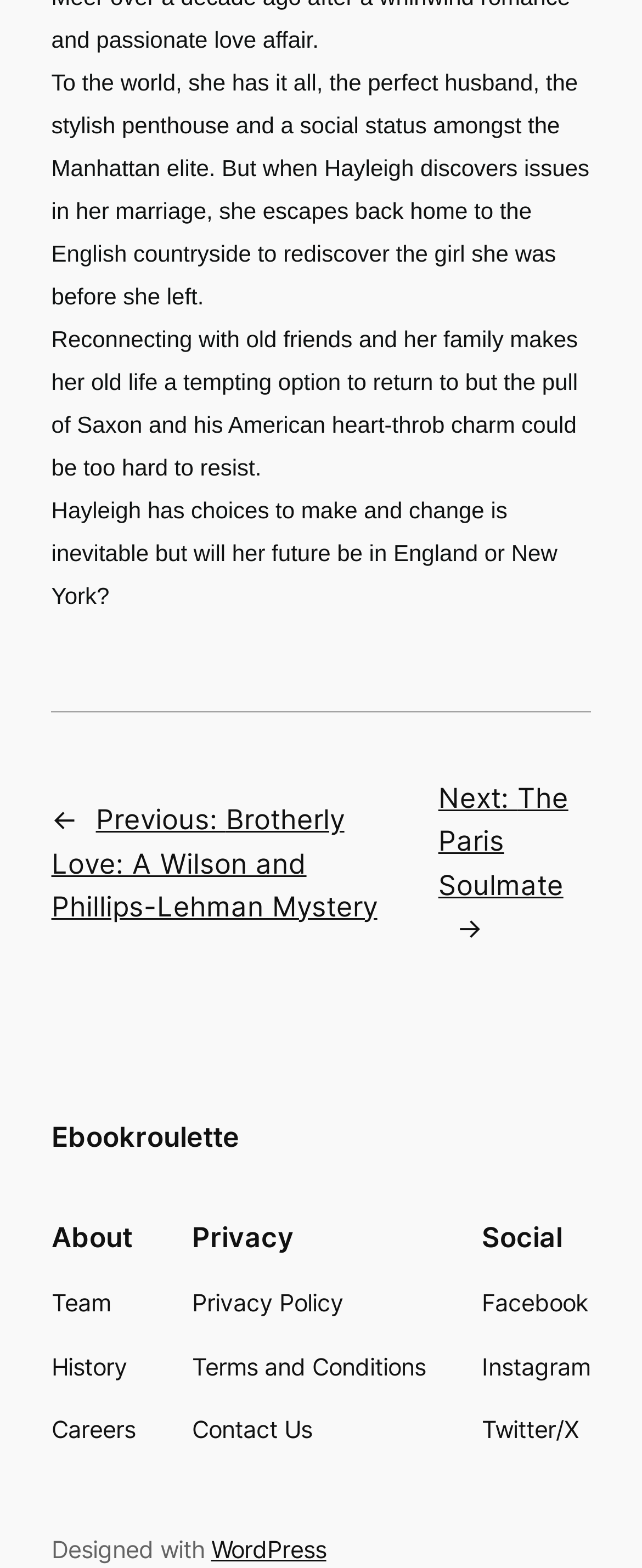Respond with a single word or short phrase to the following question: 
What is the story about?

Hayleigh's marriage and choices